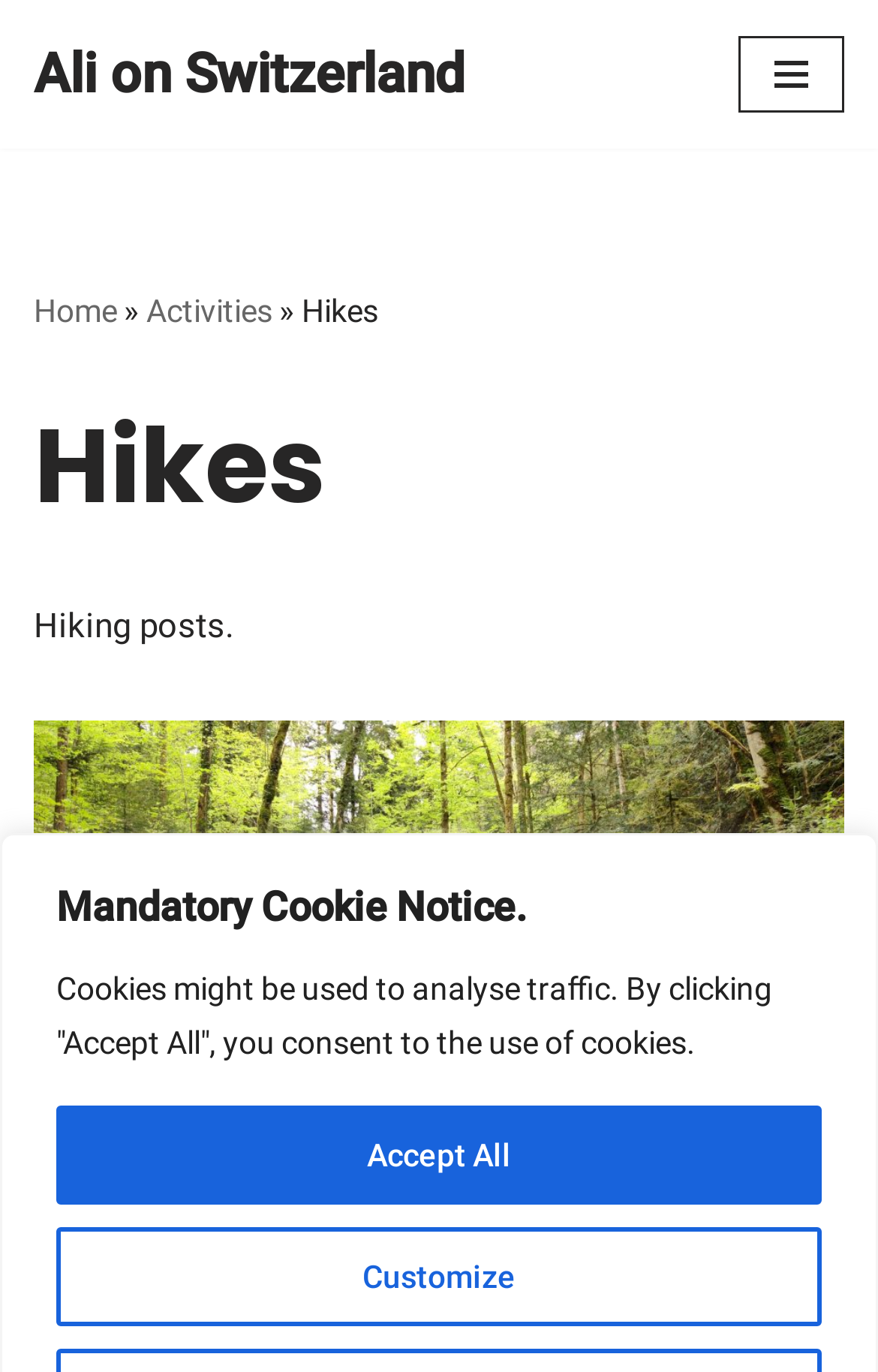Respond to the following question using a concise word or phrase: 
What is the category of the 'Via Surprise 4. Chaltbrunnental' post?

Hikes